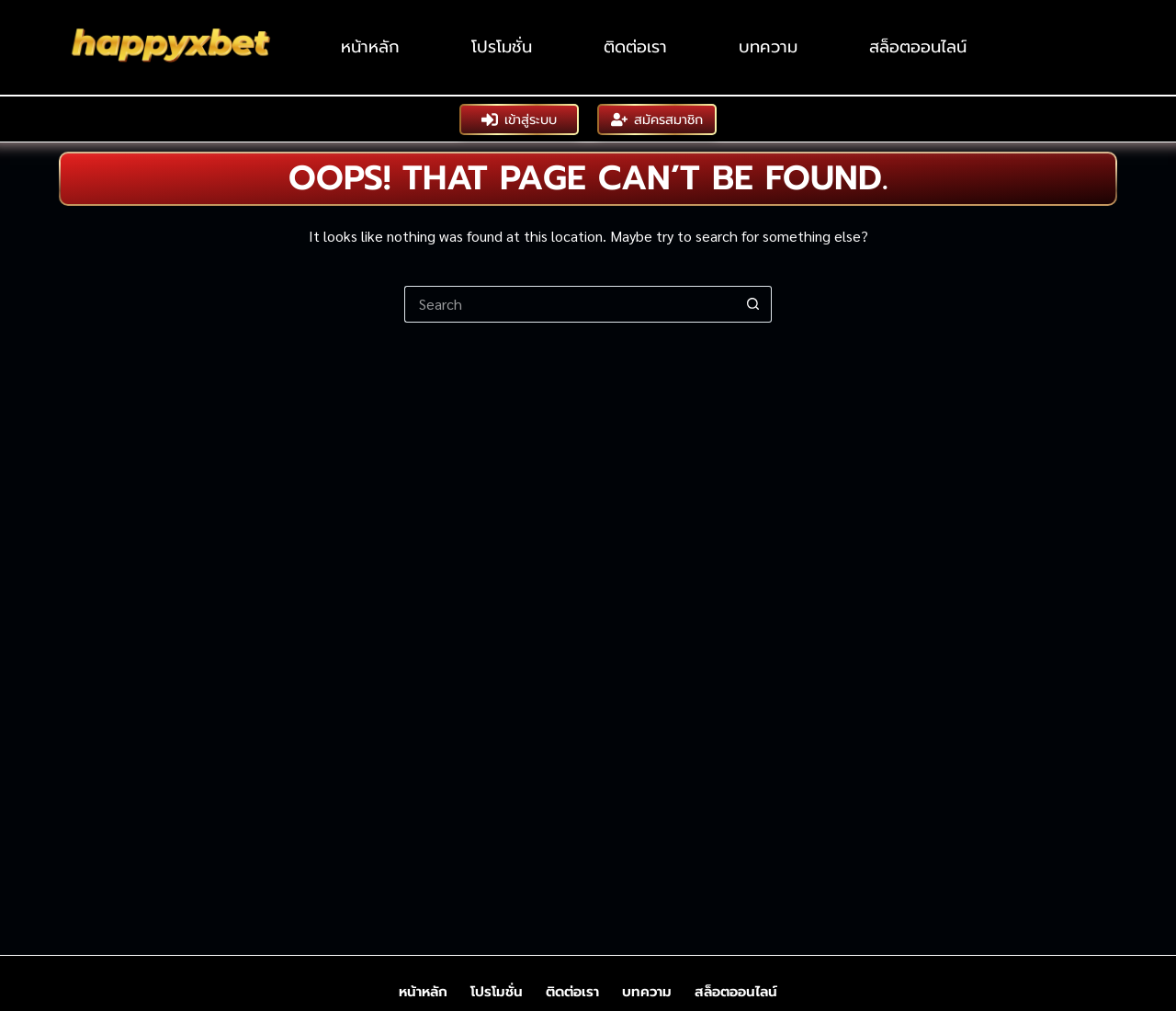Give a detailed account of the webpage's layout and content.

This webpage displays a "Page Not Found" error message. At the top-left corner, there is a "Skip to content" link. Next to it, there is a "happyxbet" link with an accompanying image. 

A horizontal navigation menu, labeled as "Header Menu", is located at the top of the page, spanning about 60% of the page width. The menu contains five menu items: "หน้าหลัก", "โปรโมชั่น", "ติดต่อเรา", "บทความ", and "สล็อตออนไลน์". 

Below the navigation menu, there are two links, "เข้าสู่ระบบ" and "สมัครสมาชิก", each accompanied by an image. 

The main content area of the page is divided into two sections. The top section contains a header that reads "OOPS! THAT PAGE CAN’T BE FOUND." in a large font, followed by a paragraph of text that says "It looks like nothing was found at this location. Maybe try to search for something else?" 

Below this section, there is a search box with a placeholder text "Search for..." and a "Search button" with an accompanying image. 

At the bottom of the page, there is a horizontal navigation menu, labeled as "Footer Menu", which contains the same five menu items as the "Header Menu".